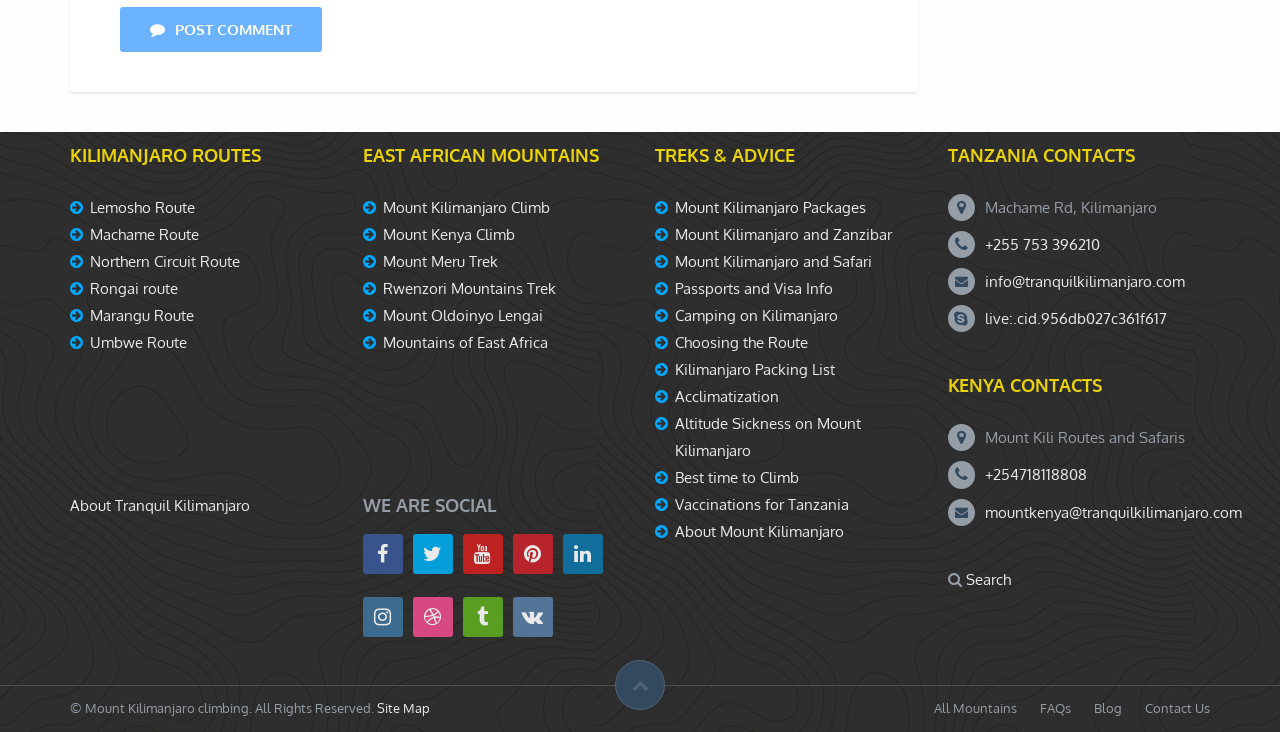What are the social media platforms listed?
Deliver a detailed and extensive answer to the question.

I found the social media links at the bottom of the webpage, represented by icons and Unicode characters, such as '', '', and '', which correspond to Facebook, Twitter, and Instagram respectively.